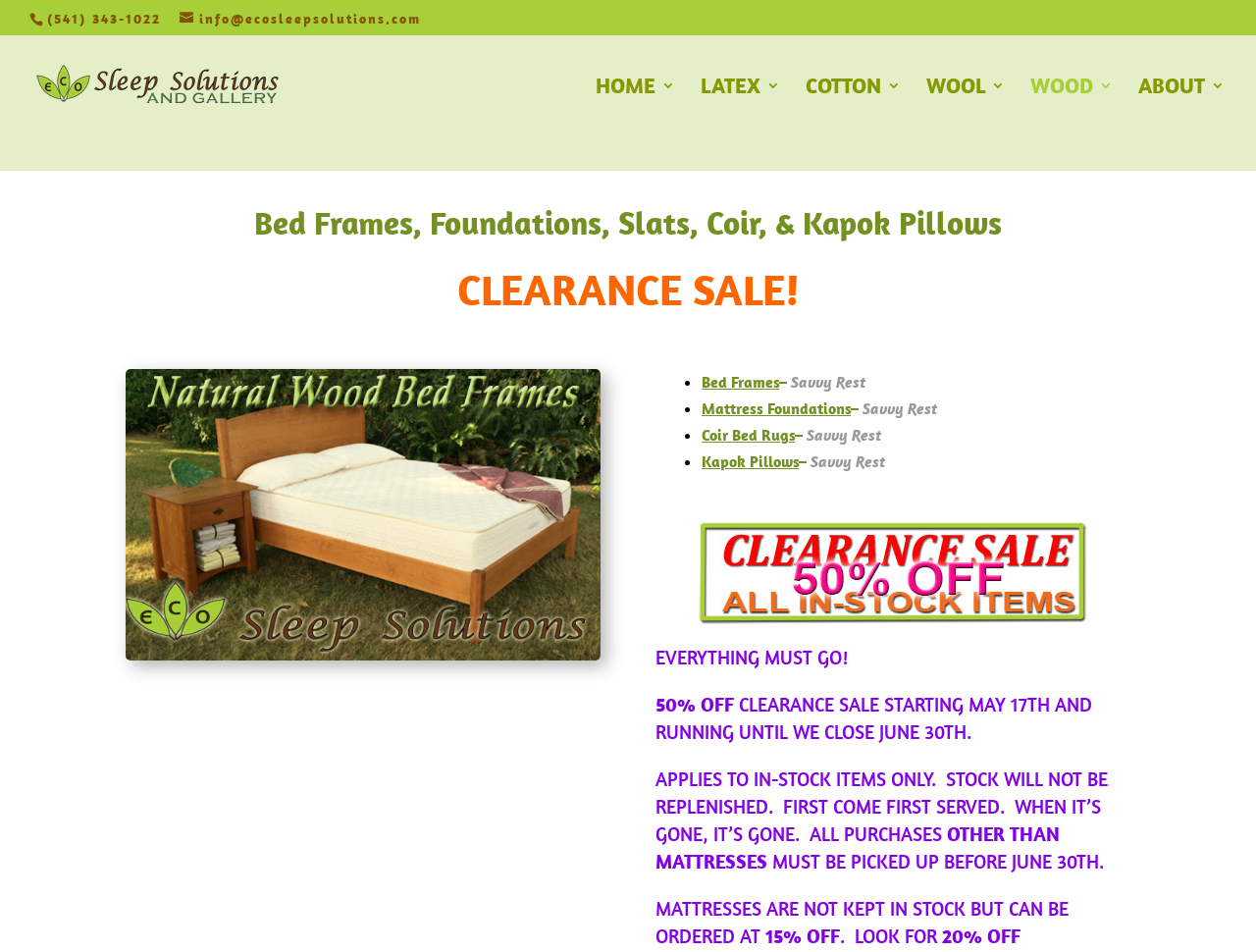Identify the coordinates of the bounding box for the element that must be clicked to accomplish the instruction: "Send an email to info@ecosleepsolutions.com".

[0.143, 0.01, 0.335, 0.028]